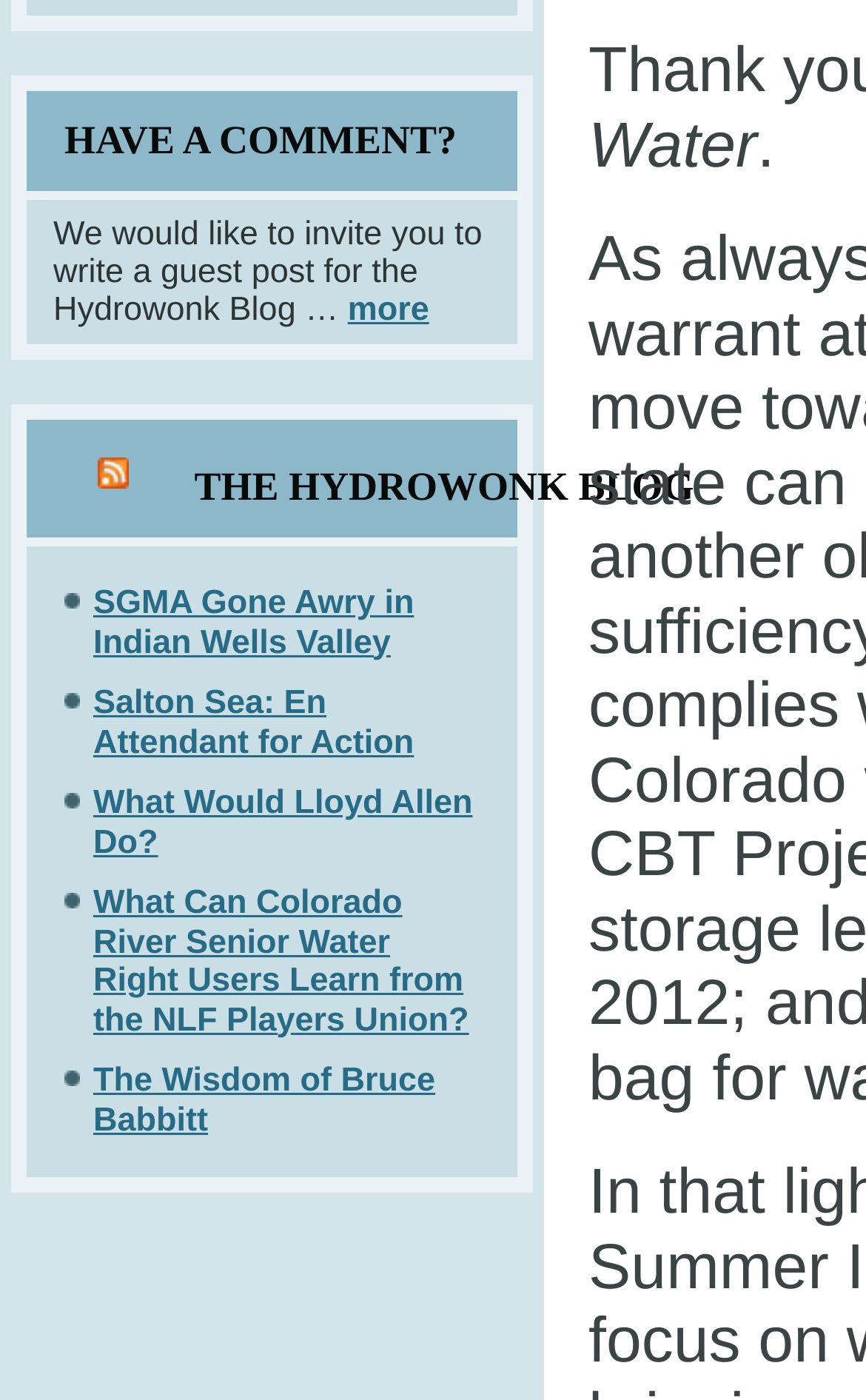Using the description "The Wisdom of Bruce Babbitt", locate and provide the bounding box of the UI element.

[0.108, 0.758, 0.503, 0.813]